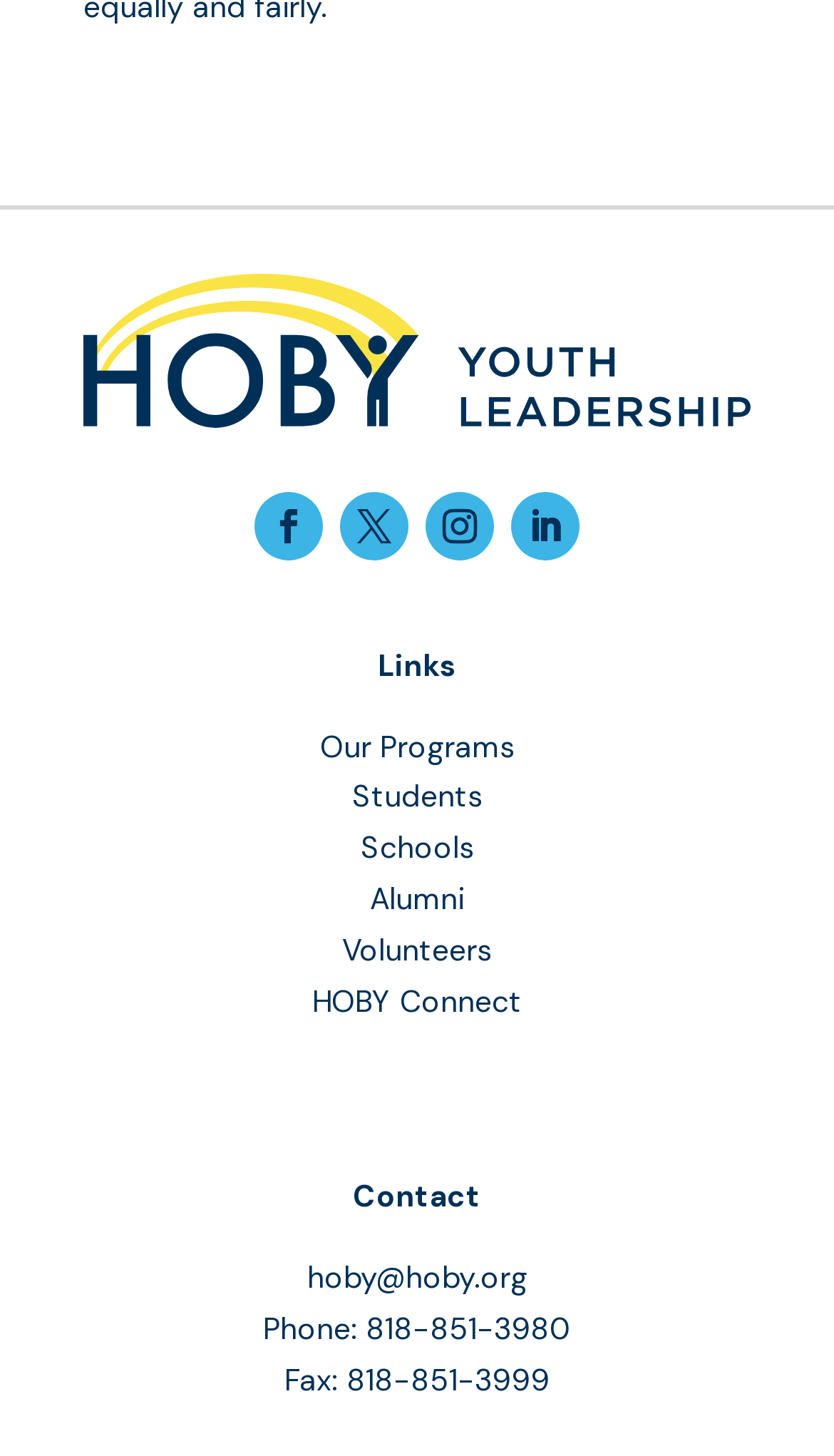Could you indicate the bounding box coordinates of the region to click in order to complete this instruction: "Click the 'Our Programs' link".

[0.383, 0.499, 0.617, 0.525]